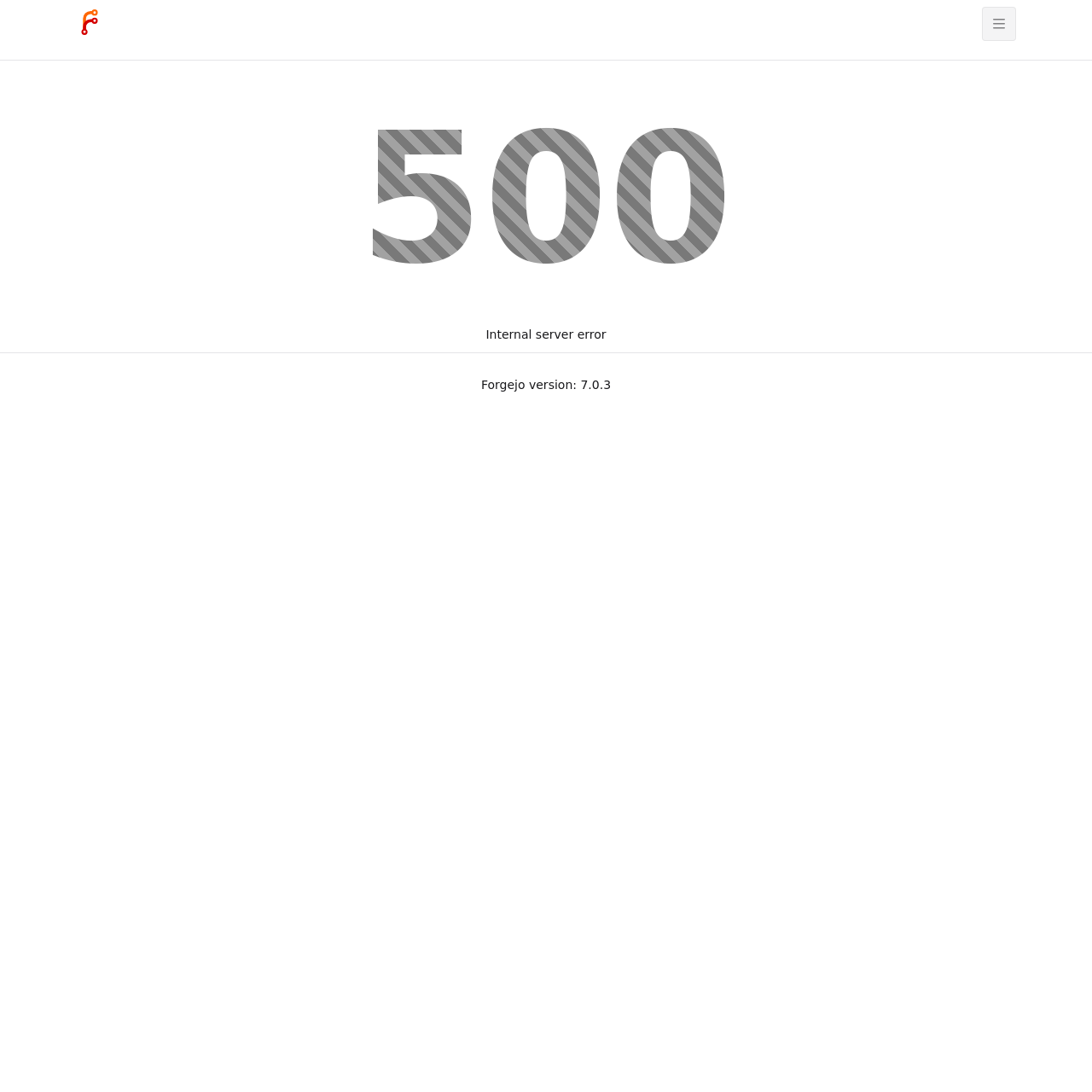Find the bounding box coordinates for the UI element that matches this description: "aria-label="Home"".

[0.07, 0.009, 0.093, 0.035]